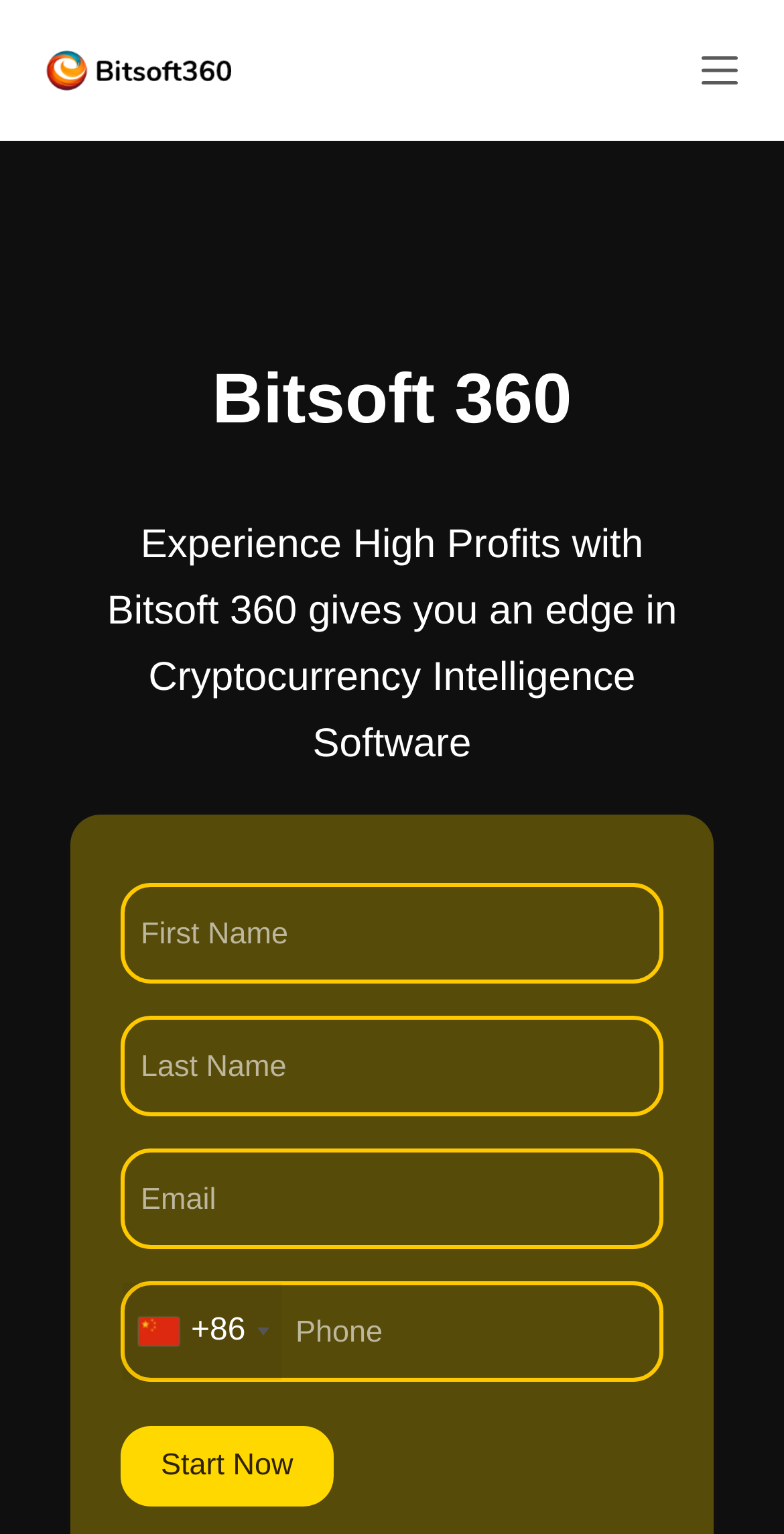Provide a short, one-word or phrase answer to the question below:
What is the call-to-action button?

Start Now